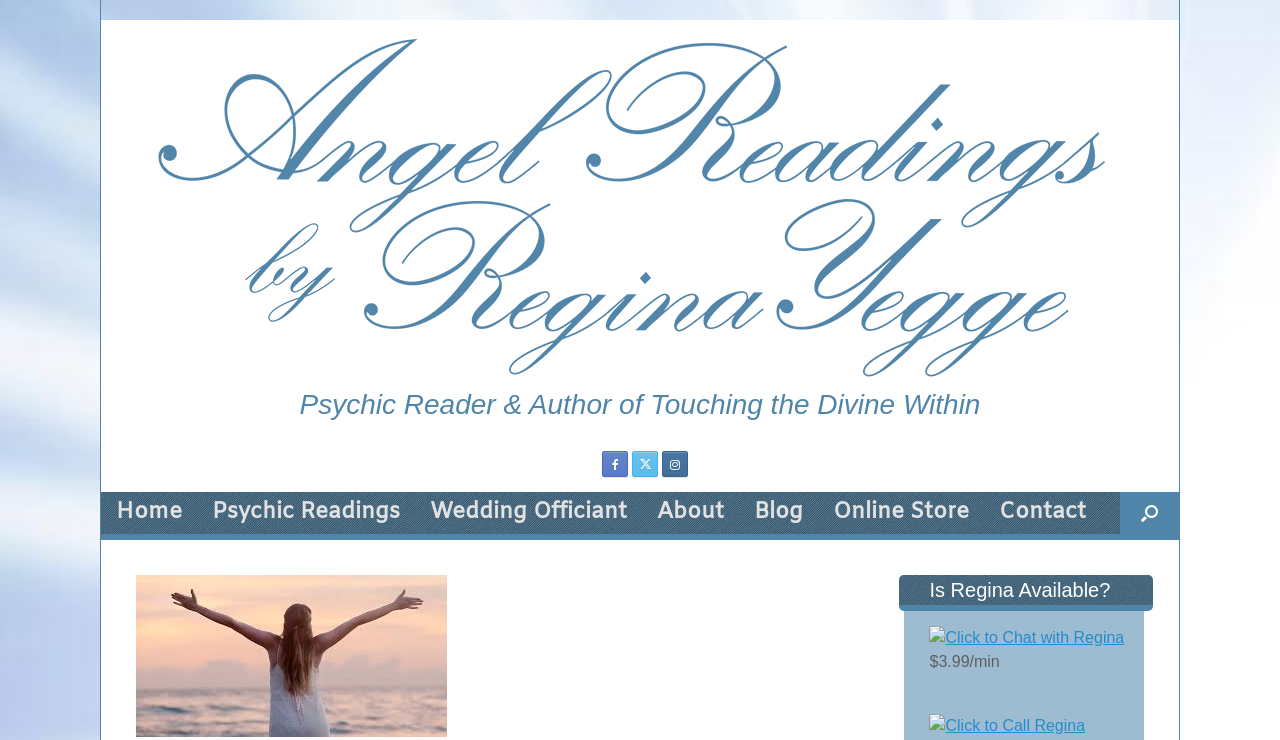Locate the bounding box coordinates of the item that should be clicked to fulfill the instruction: "Open the search".

[0.875, 0.665, 0.921, 0.722]